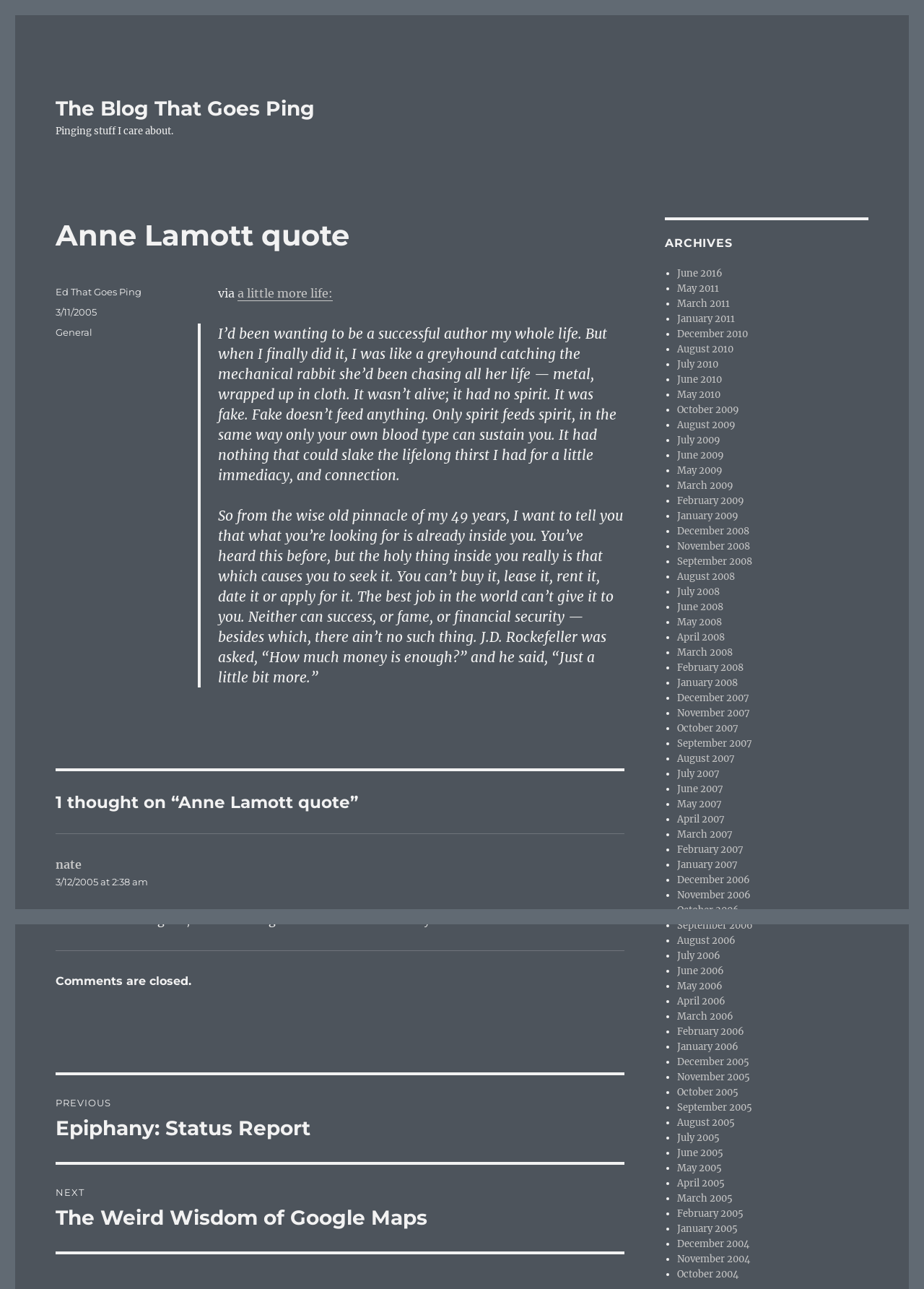Please identify the bounding box coordinates of the clickable area that will fulfill the following instruction: "Visit the previous post". The coordinates should be in the format of four float numbers between 0 and 1, i.e., [left, top, right, bottom].

[0.06, 0.834, 0.676, 0.902]